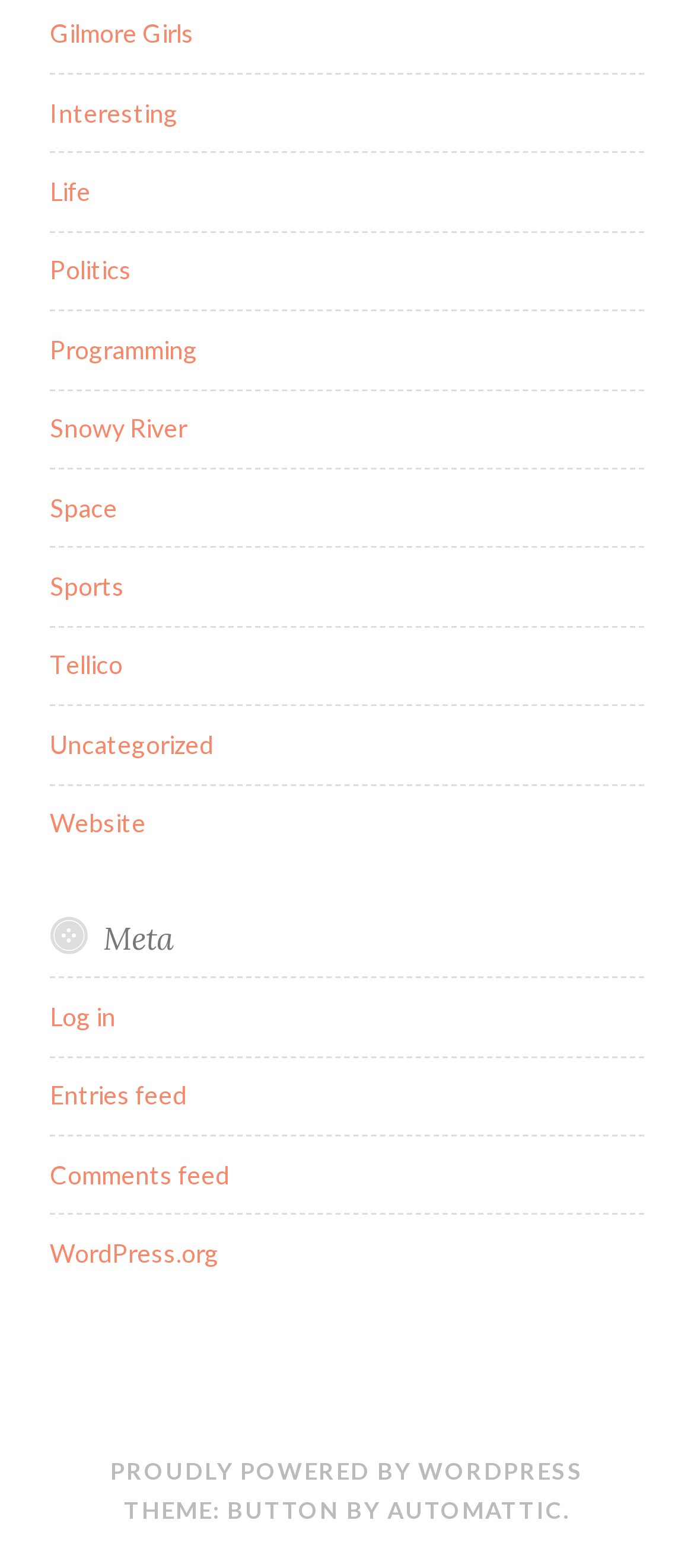What is the name of the platform powering the website?
Give a detailed and exhaustive answer to the question.

I found a link with the text 'PROUDLY POWERED BY WORDPRESS' at the bottom of the page, which indicates that the platform powering the website is WordPress.